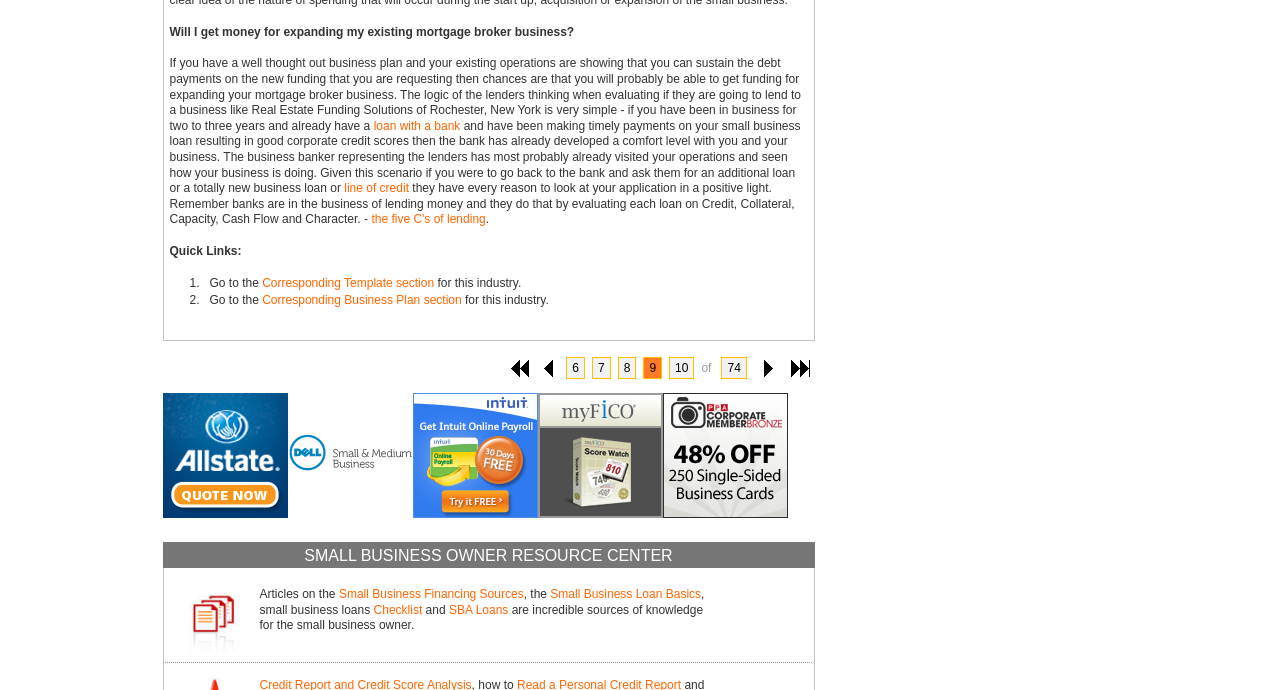Look at the image and answer the question in detail:
What are the five C's of lending?

The webpage mentions that banks evaluate each loan based on the five C's of lending, which are Credit, Collateral, Capacity, Cash Flow, and Character. This is mentioned in the context of a mortgage broker business trying to secure funding.